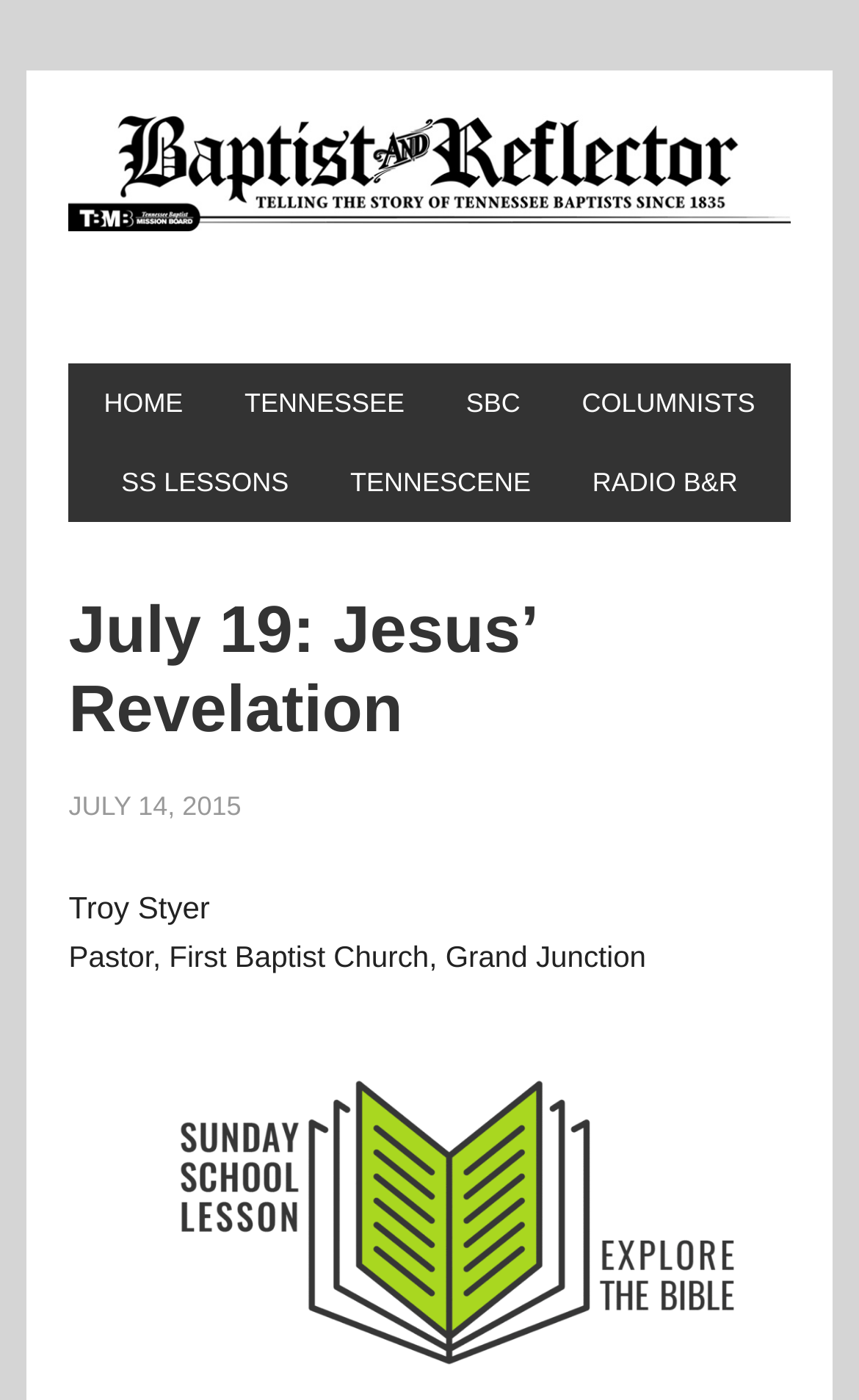Answer the following inquiry with a single word or phrase:
What is the location of the church?

Grand Junction